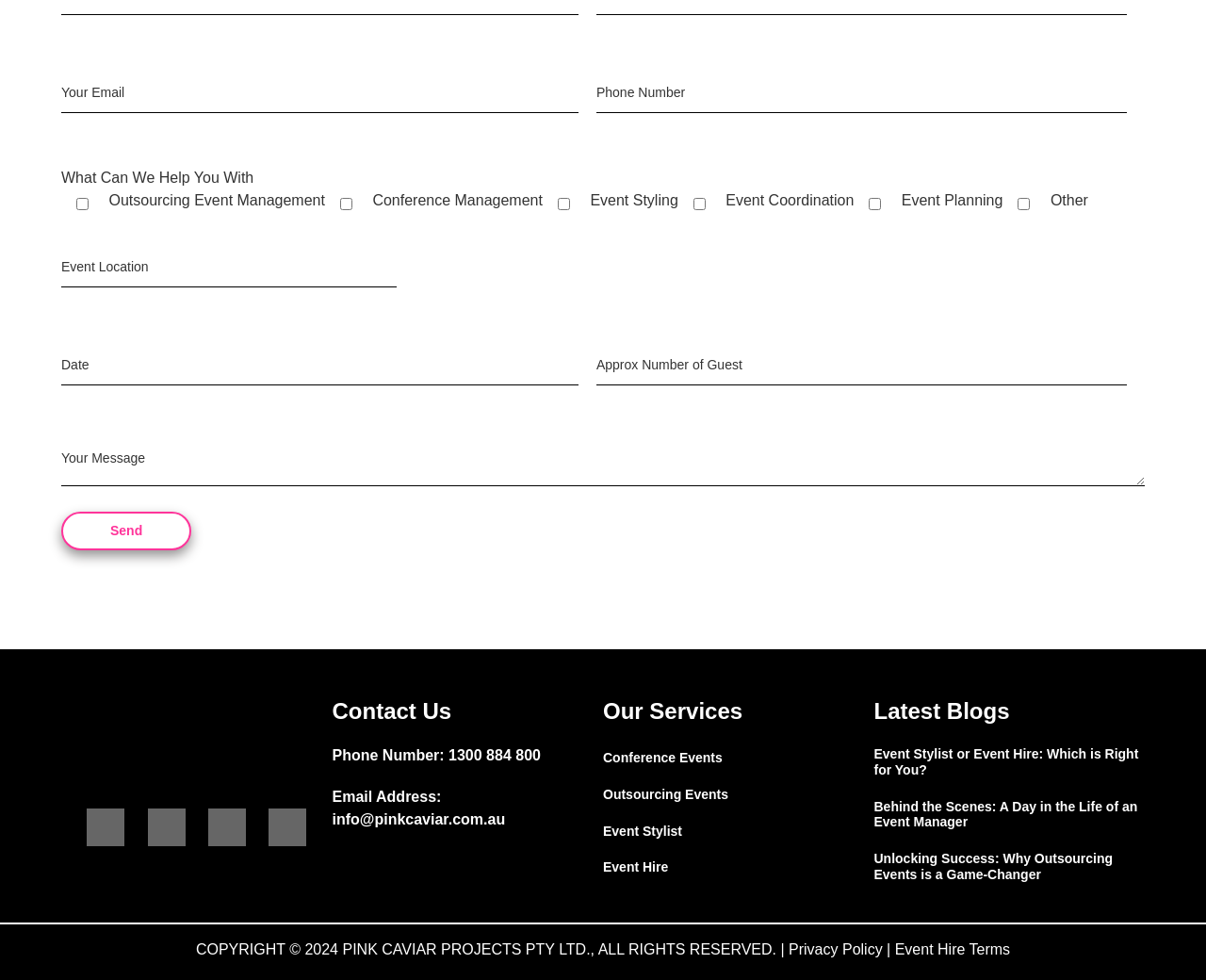What is the company's phone number?
Please answer the question with a detailed and comprehensive explanation.

The phone number can be found in the 'Contact Us' section, where it is listed as 'Phone Number:' followed by the number '1300 884 800'.